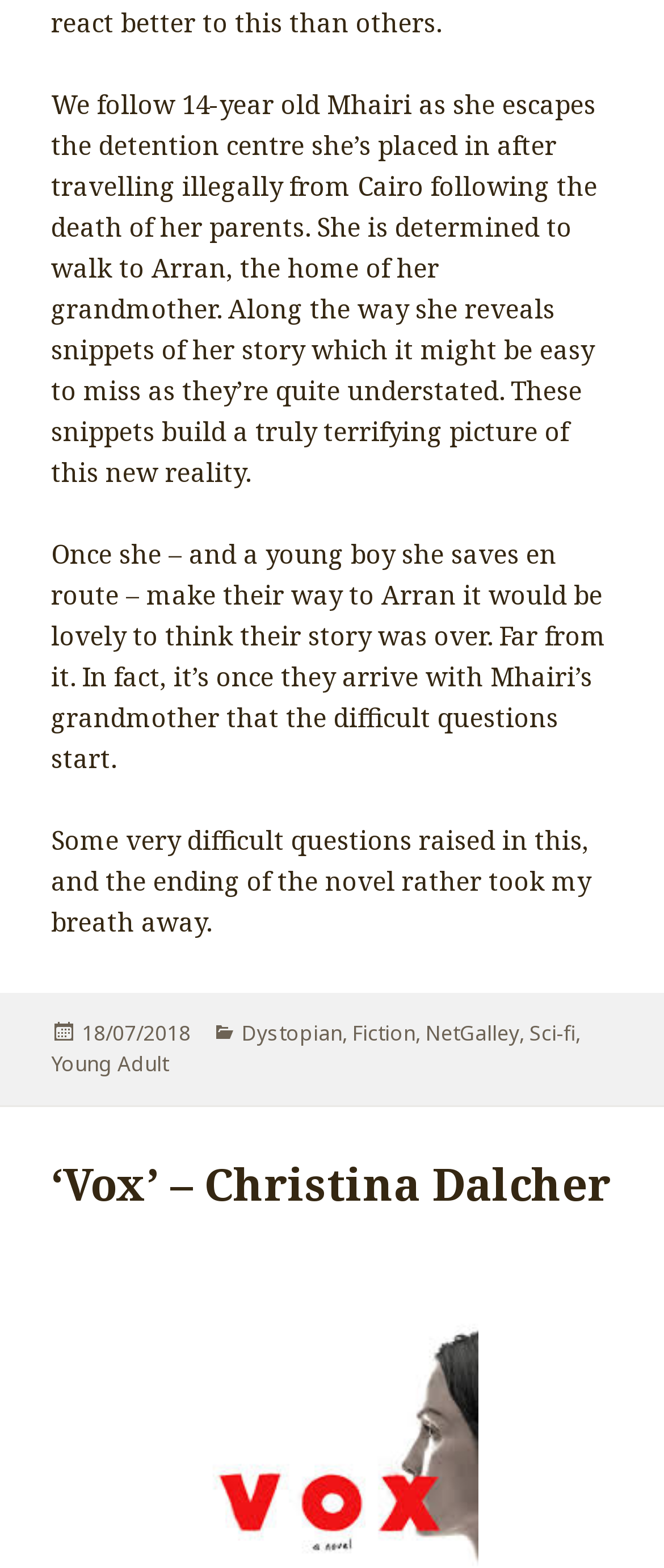What is the name of the main character in the story?
Please respond to the question with as much detail as possible.

The main character's name is mentioned in the first paragraph of the text, which describes her as a 14-year-old girl who escapes a detention centre and travels to Arran to find her grandmother.